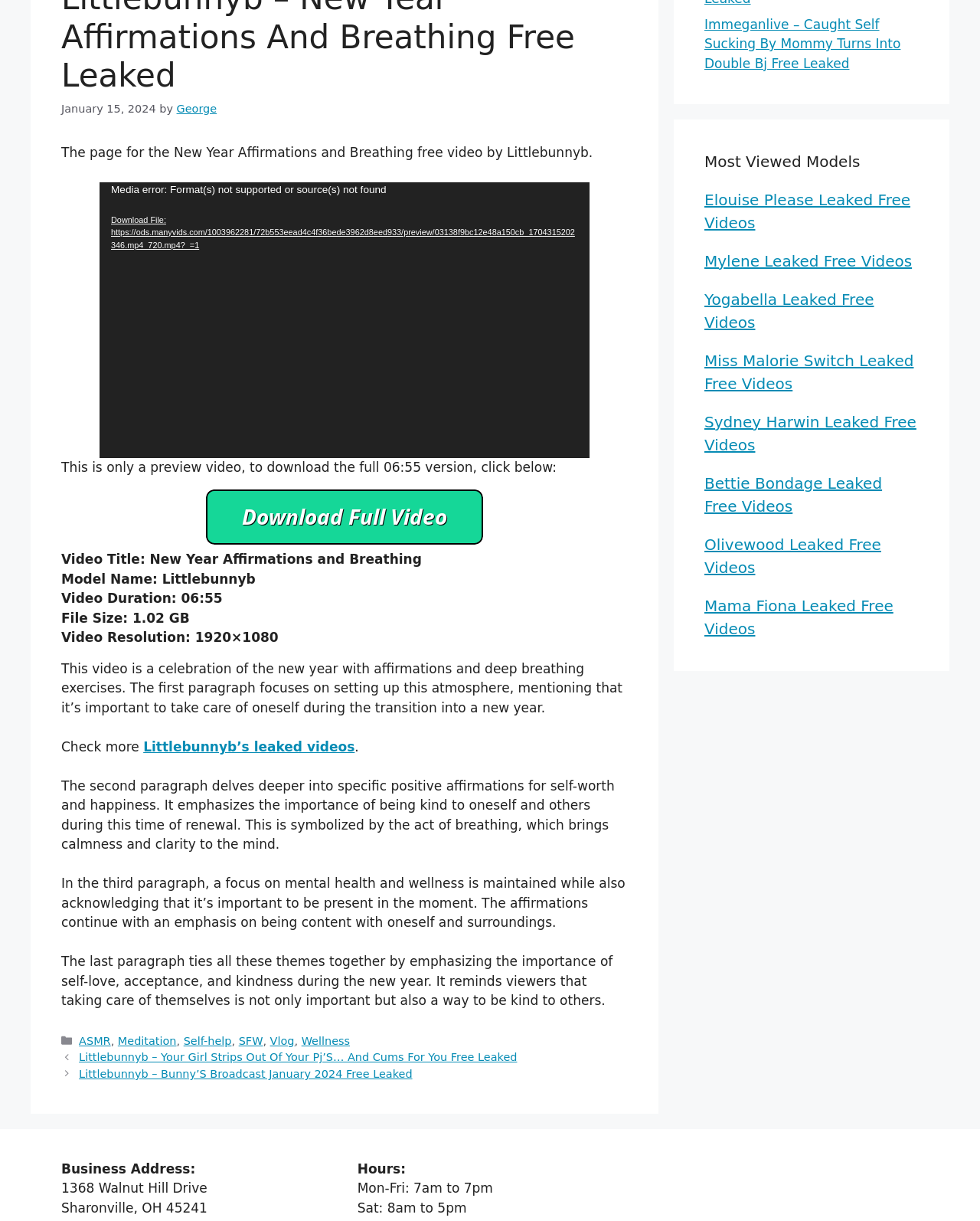Extract the bounding box for the UI element that matches this description: "Littlebunnyb’s leaked videos".

[0.146, 0.605, 0.362, 0.618]